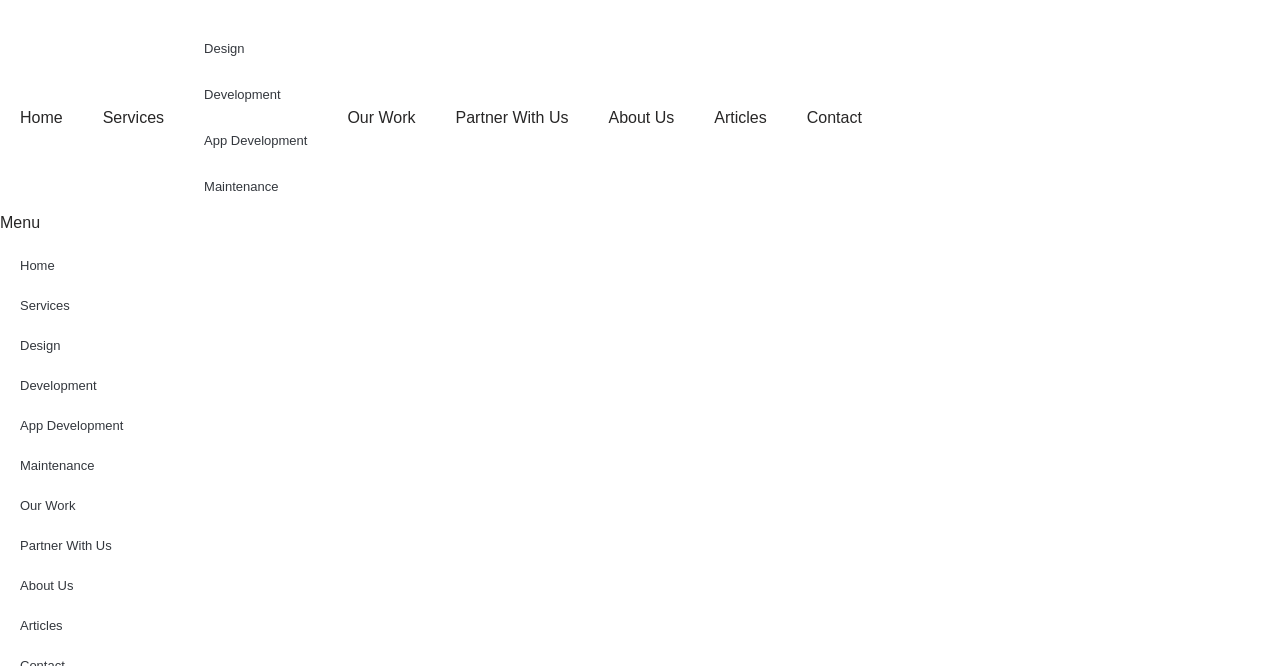What is the last menu item?
Answer with a single word or phrase by referring to the visual content.

Contact